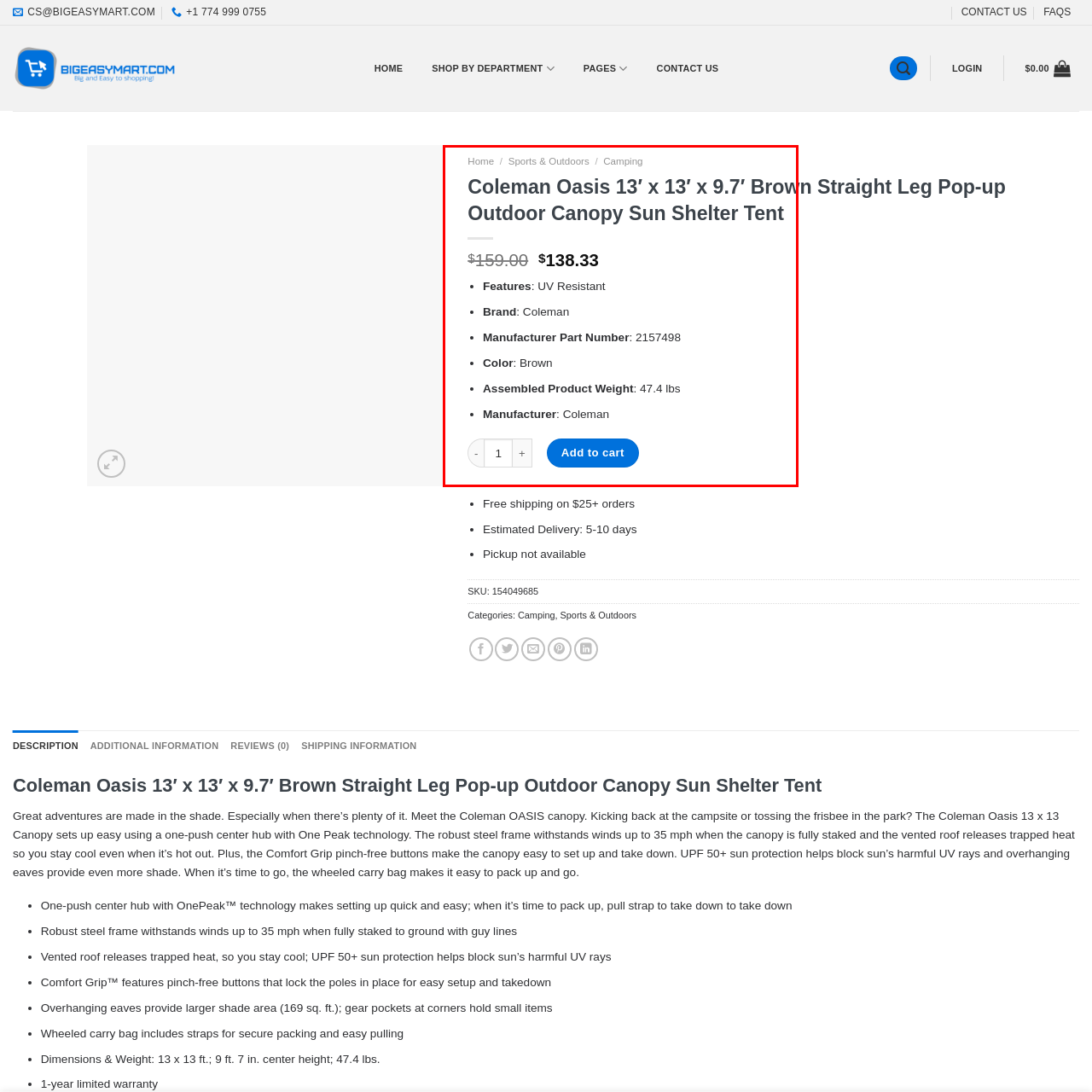Please analyze the elements within the red highlighted area in the image and provide a comprehensive answer to the following question: What is the manufacturer part number of the Coleman Oasis Canopy?

The manufacturer part number of the Coleman Oasis Canopy is specified in the caption as 2157498, which is a unique identifier for the product.